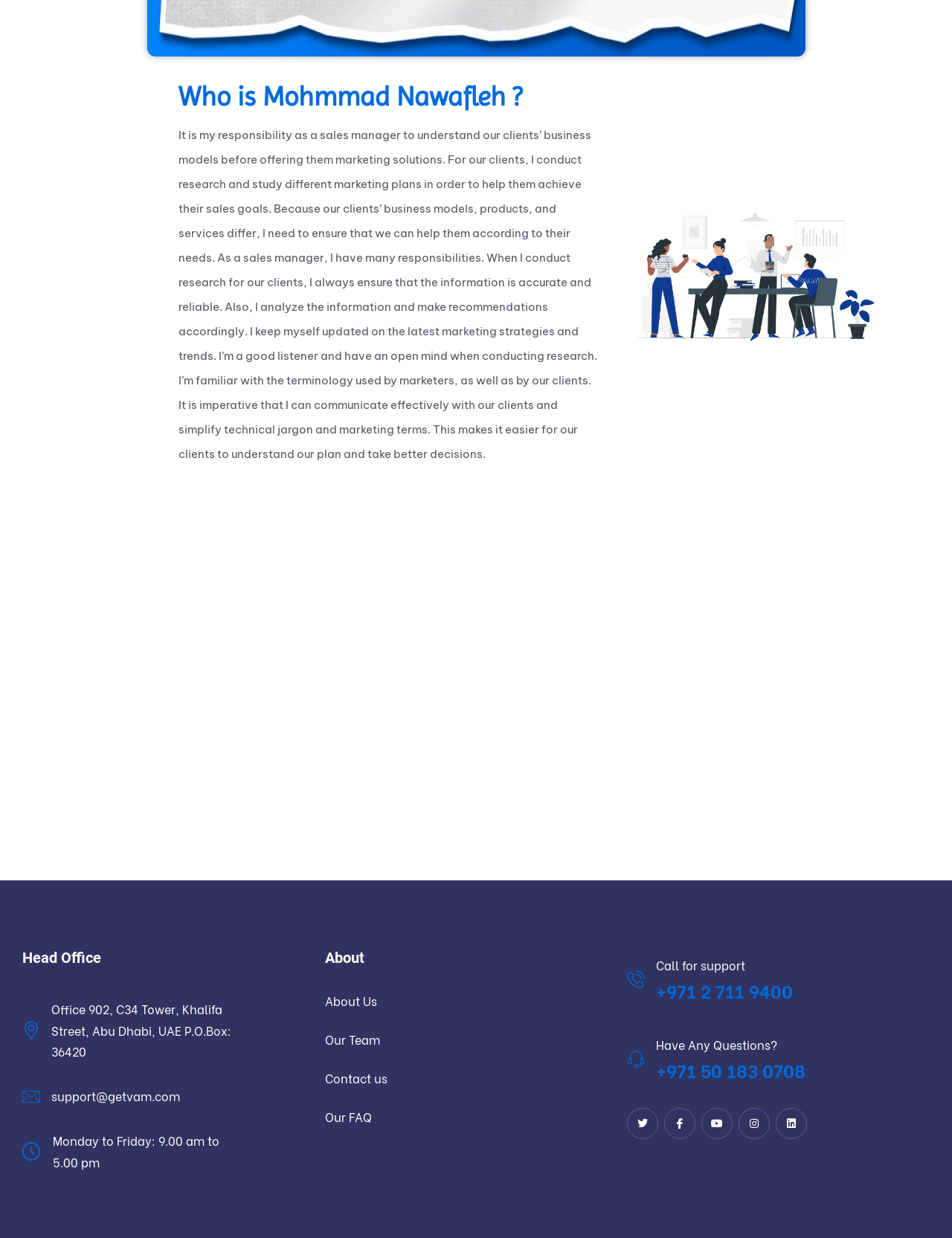Please specify the bounding box coordinates of the clickable region necessary for completing the following instruction: "Check the office hours". The coordinates must consist of four float numbers between 0 and 1, i.e., [left, top, right, bottom].

[0.055, 0.914, 0.23, 0.945]